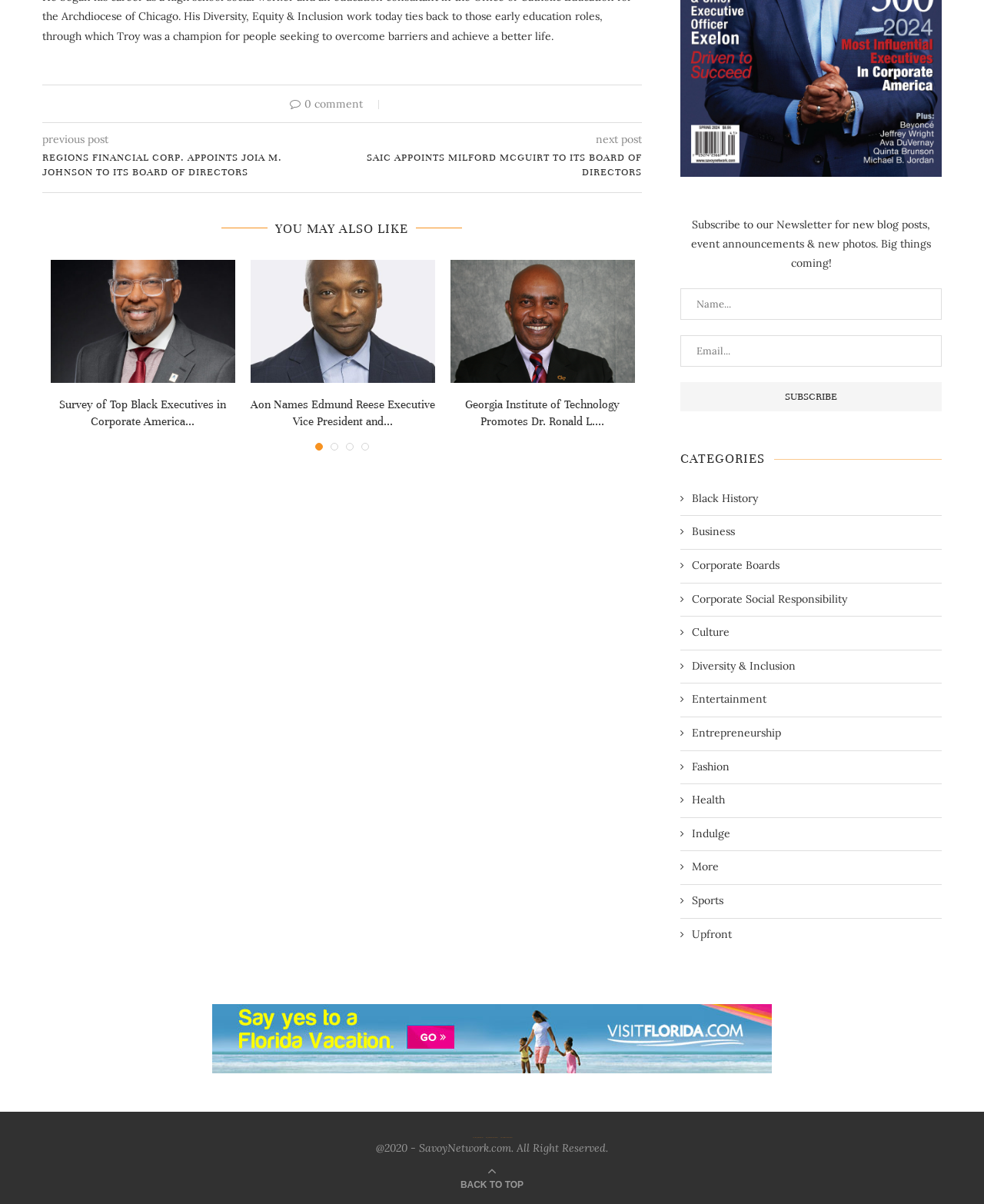Locate the bounding box coordinates of the region to be clicked to comply with the following instruction: "Go to the 'HOME' page". The coordinates must be four float numbers between 0 and 1, in the form [left, top, right, bottom].

None